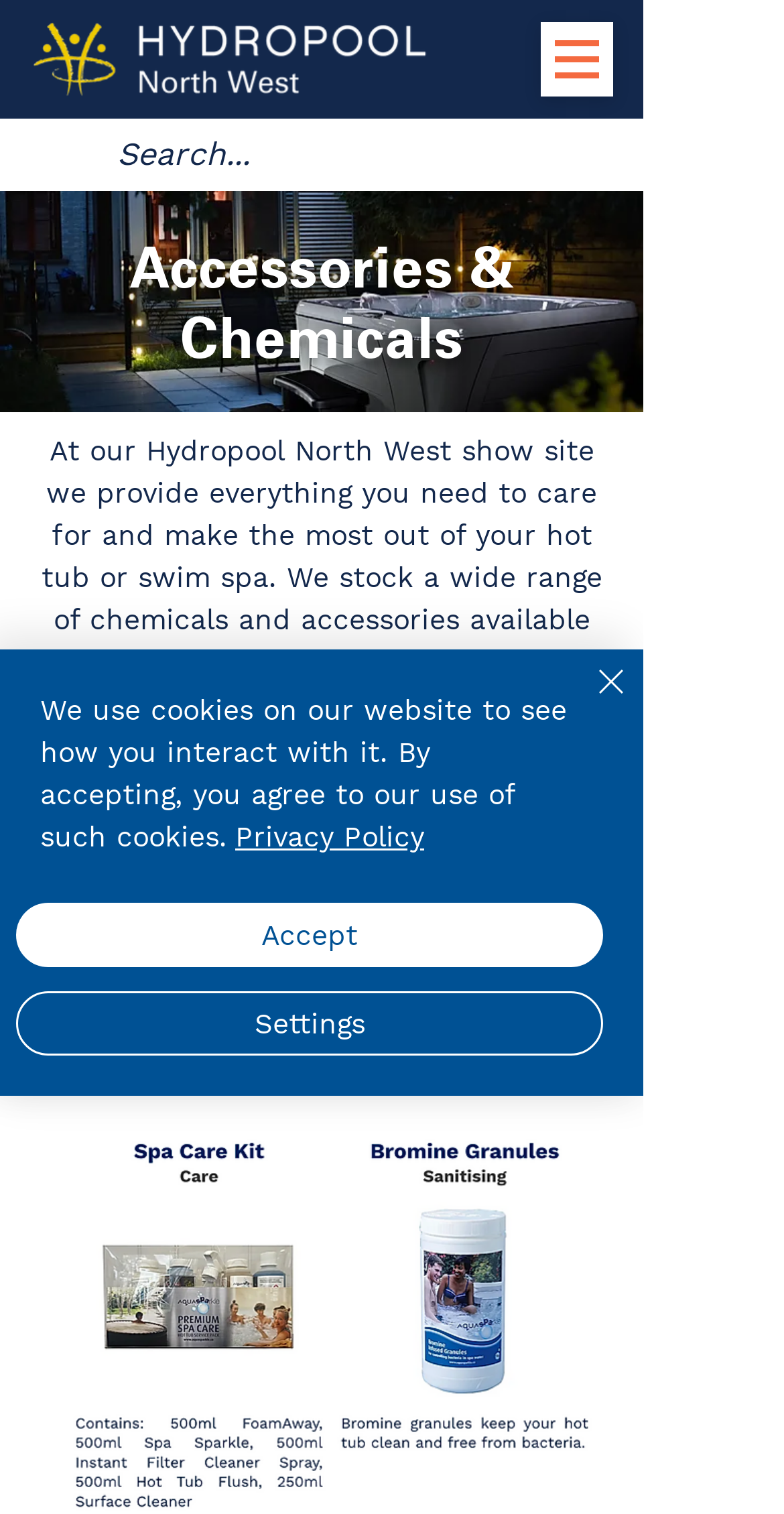Determine the bounding box for the UI element as described: "0161 524 7421". The coordinates should be represented as four float numbers between 0 and 1, formatted as [left, top, right, bottom].

[0.14, 0.566, 0.381, 0.587]